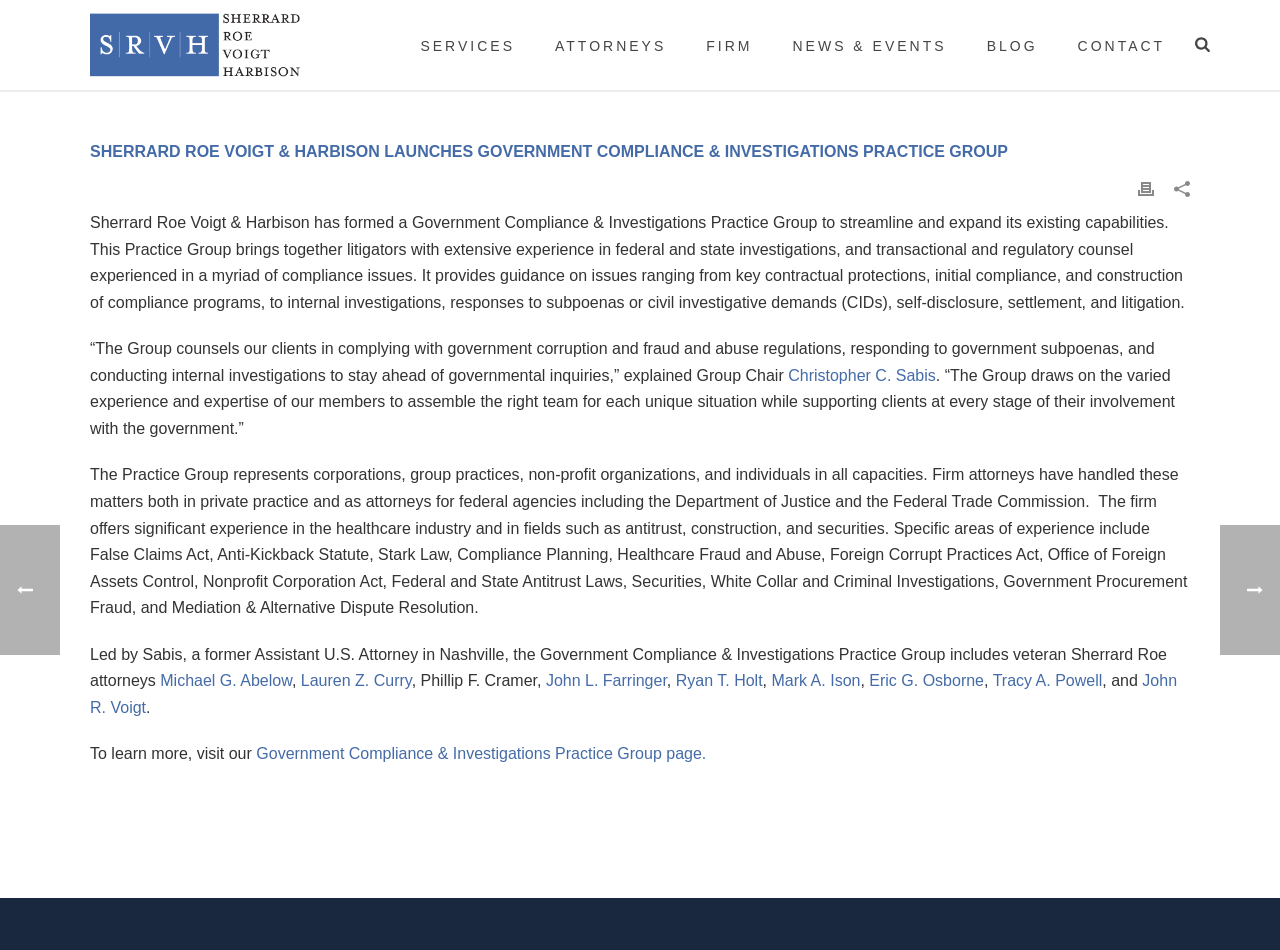Offer a comprehensive description of the webpage’s content and structure.

The webpage is about Sherrard Roe Voigt & Harbison, a law firm, and its newly formed Government Compliance & Investigations Practice Group. At the top of the page, there are six links: "SERVICES", "ATTORNEYS", "FIRM", "NEWS & EVENTS", "BLOG", and "CONTACT", aligned horizontally. 

To the left of these links, there is the law firm's logo. Below the links, there is a large article section that takes up most of the page. The article's title, "SHERRARD ROE VOIGT & HARBISON LAUNCHES GOVERNMENT COMPLIANCE & INVESTIGATIONS PRACTICE GROUP", is prominently displayed at the top of this section. 

Below the title, there is a brief description of the Practice Group, which is followed by a quote from the Group Chair, Christopher C. Sabis. The quote is accompanied by a link to Sabis' profile. 

The article then describes the services offered by the Practice Group, including compliance with government regulations, responding to subpoenas, and conducting internal investigations. It also lists the various industries and areas of expertise that the firm has experience in, such as healthcare, antitrust, and securities.

The article continues to list the attorneys who are part of the Government Compliance & Investigations Practice Group, including Michael G. Abelow, Lauren Z. Curry, Phillip F. Cramer, John L. Farringer, Ryan T. Holt, Mark A. Ison, Eric G. Osborne, Tracy A. Powell, and John R. Voigt. Each attorney's name is a link to their profile.

At the bottom of the article, there is a call to action to learn more about the Practice Group, with a link to the group's page. There are also two small images on the left and right sides of the page, near the bottom.